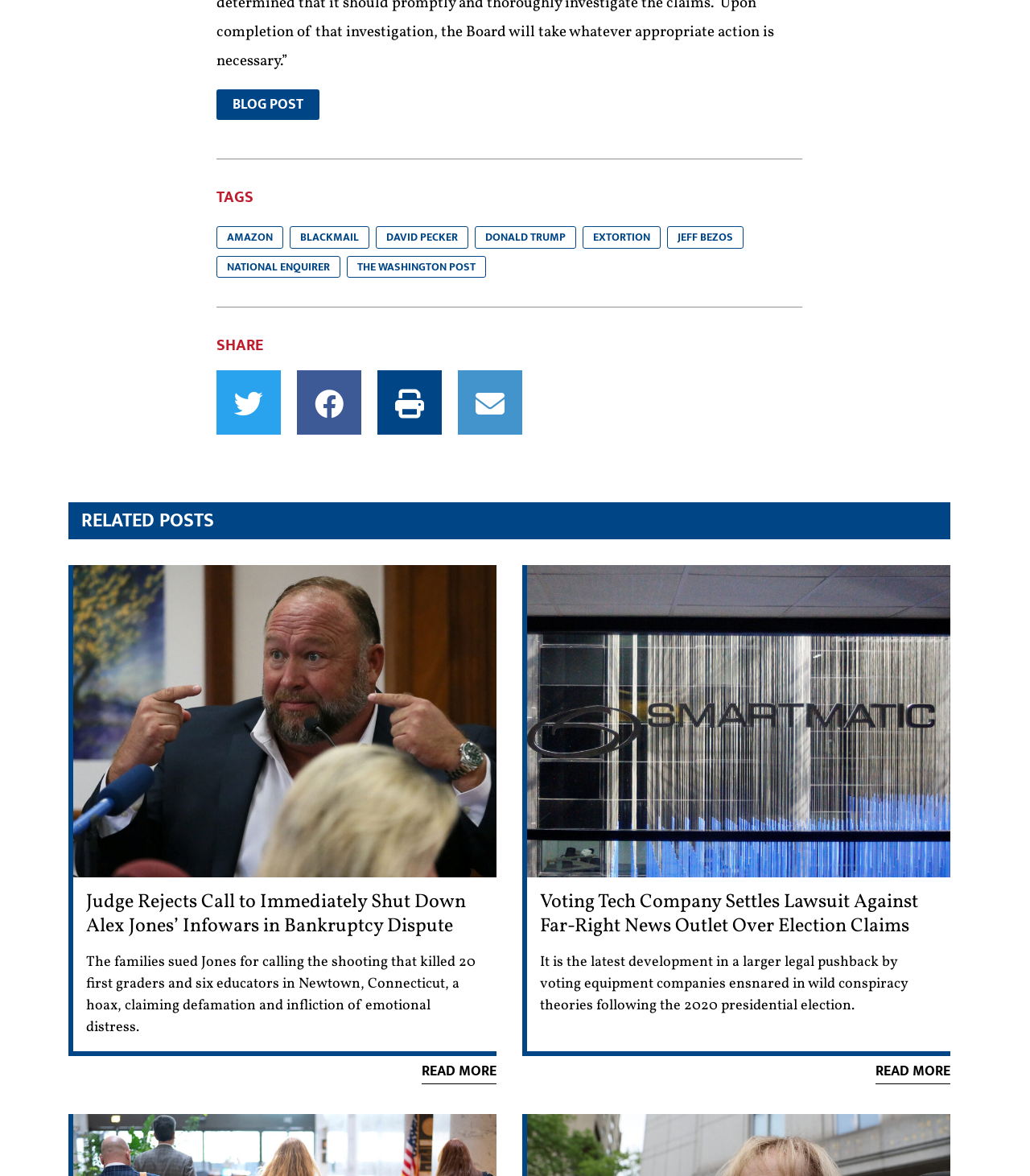Determine the bounding box coordinates of the clickable element necessary to fulfill the instruction: "View related posts". Provide the coordinates as four float numbers within the 0 to 1 range, i.e., [left, top, right, bottom].

[0.079, 0.429, 0.207, 0.457]